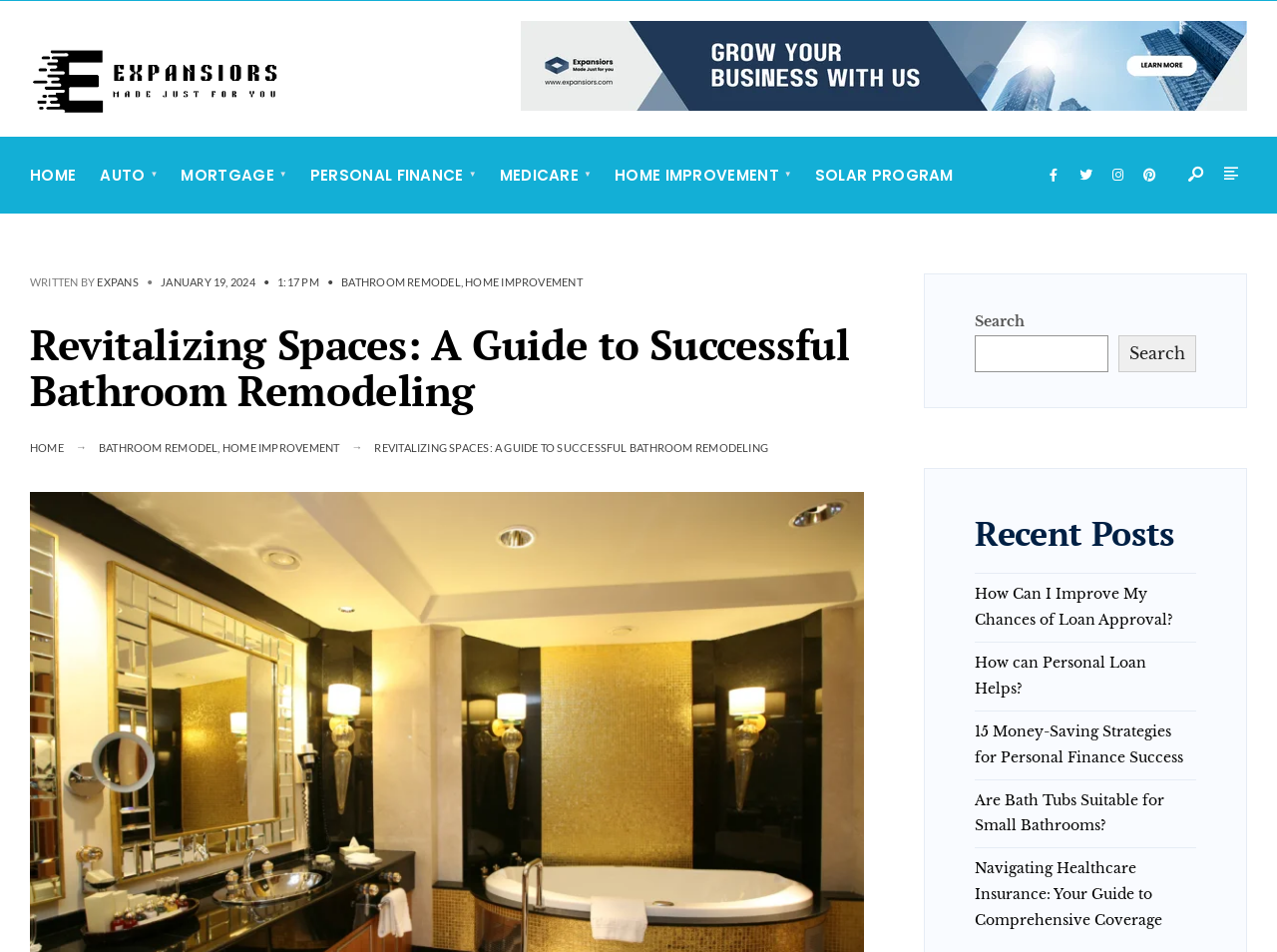Please identify the primary heading on the webpage and return its text.

Revitalizing Spaces: A Guide to Successful Bathroom Remodeling